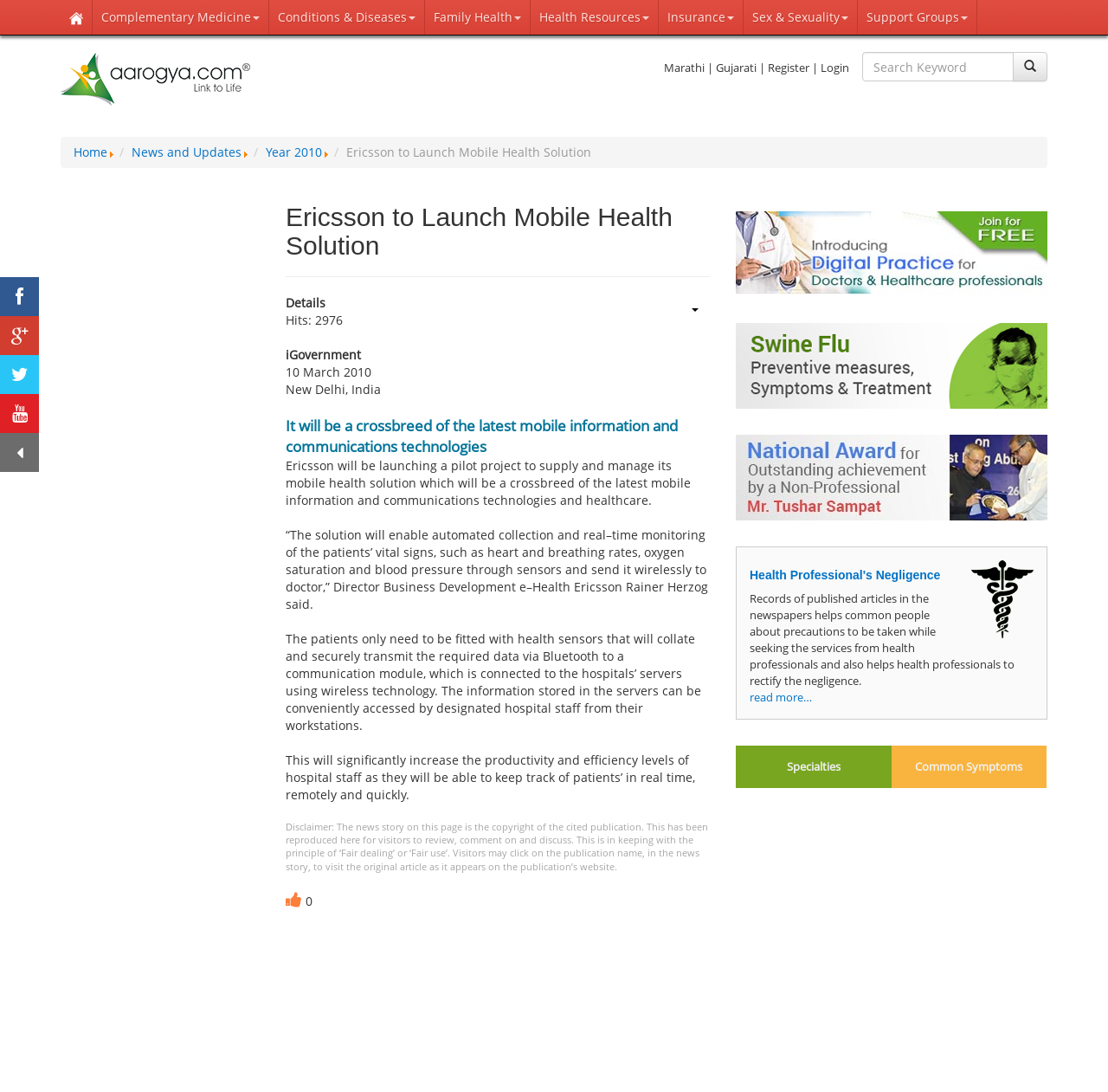Show the bounding box coordinates for the HTML element as described: "Conditions & Diseases".

[0.243, 0.0, 0.384, 0.032]